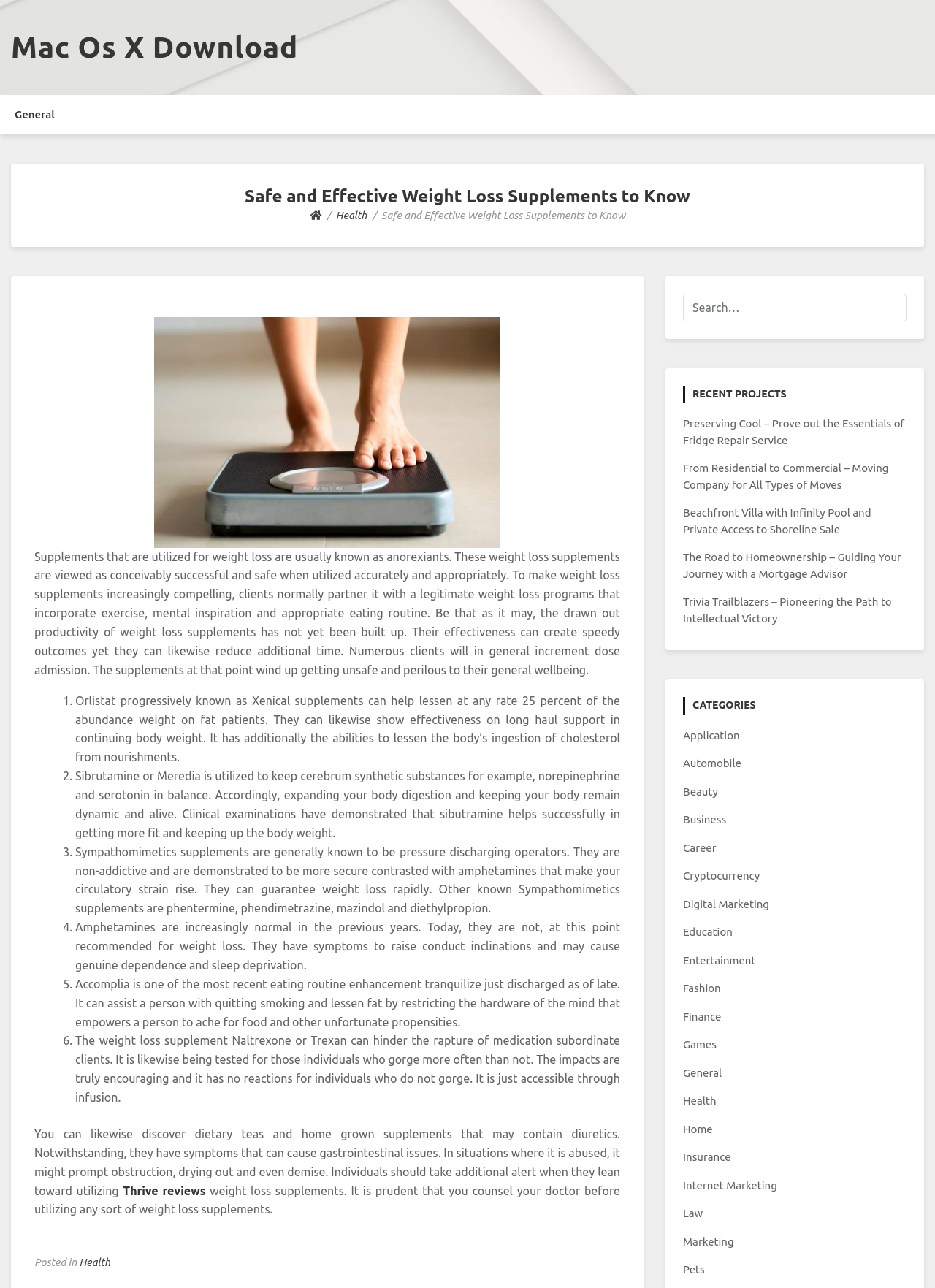Please identify the coordinates of the bounding box that should be clicked to fulfill this instruction: "Click on the 'ADCC Hall of Fame' link".

None